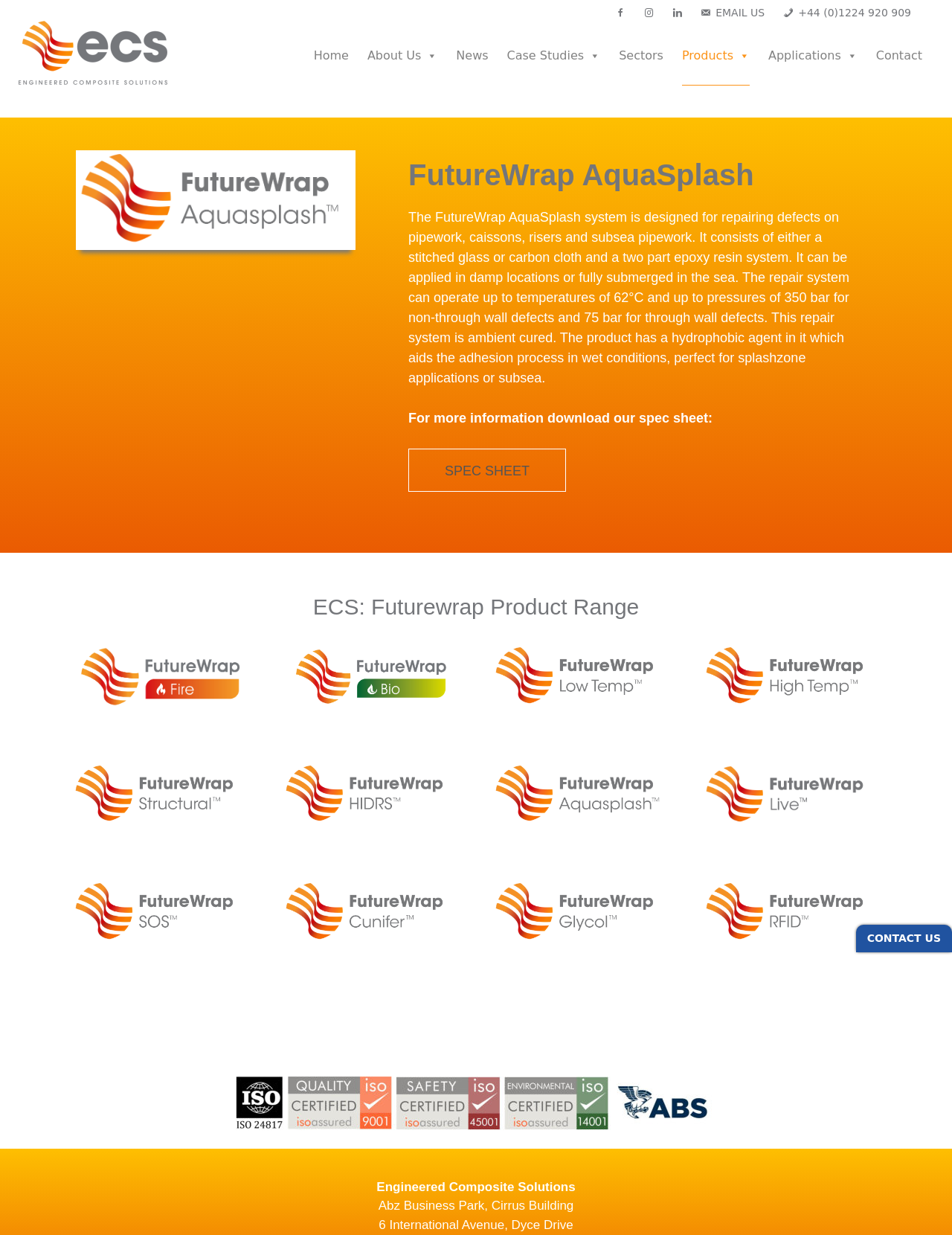Find the bounding box of the UI element described as: "alt="ECS Low Temp"". The bounding box coordinates should be given as four float values between 0 and 1, i.e., [left, top, right, bottom].

[0.52, 0.544, 0.701, 0.556]